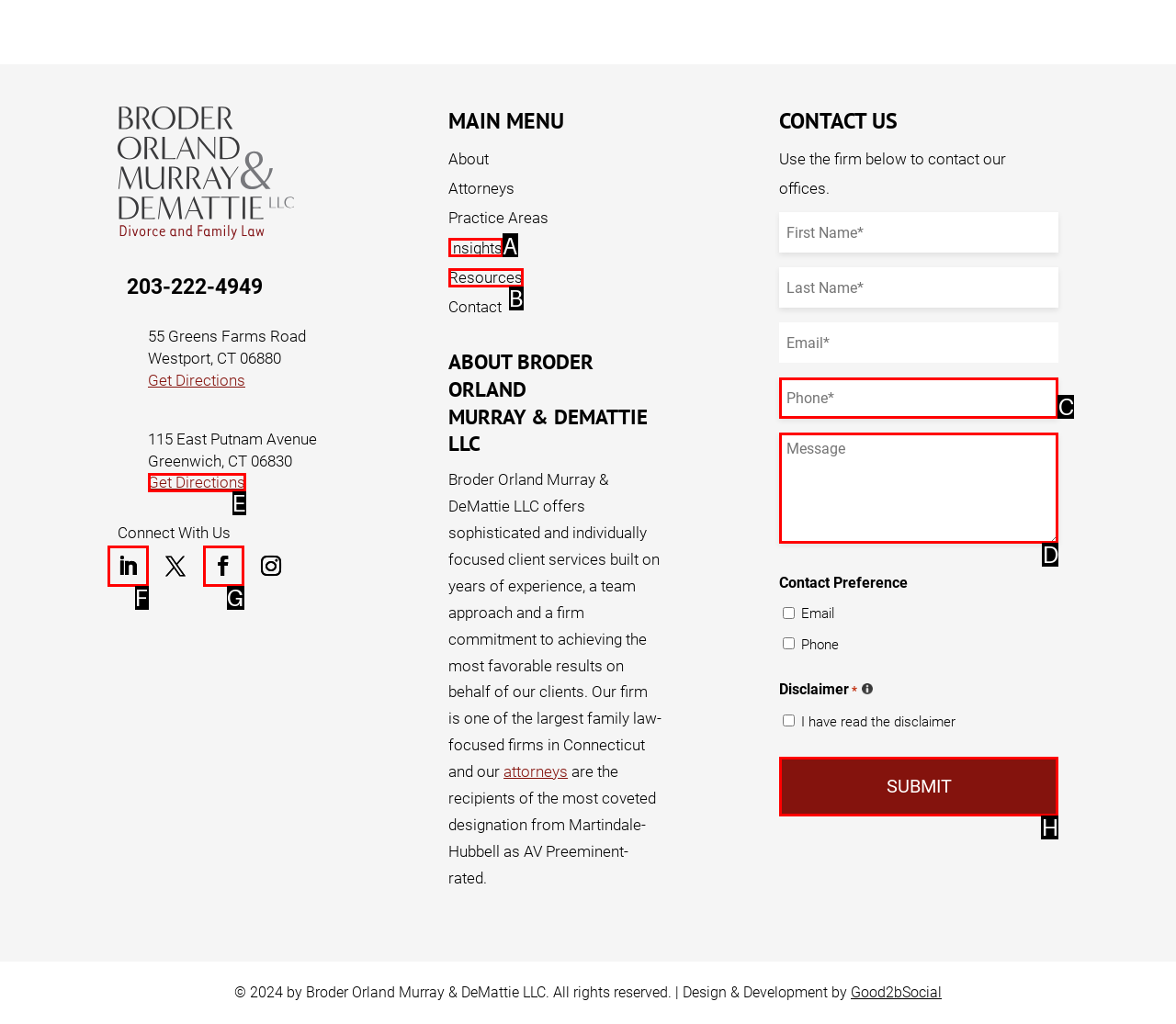Based on the provided element description: Resources, identify the best matching HTML element. Respond with the corresponding letter from the options shown.

B